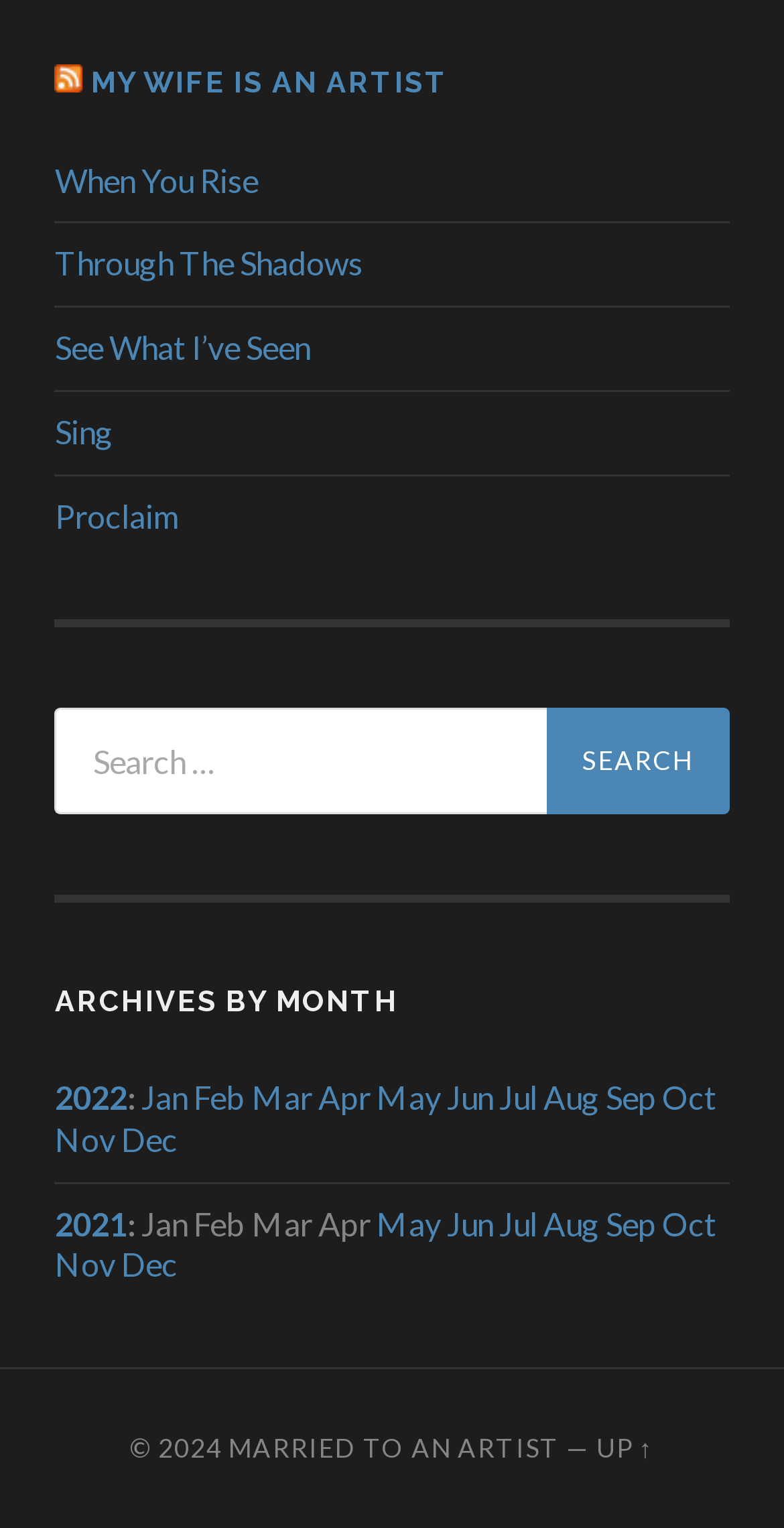What is the name of the website?
Using the image, answer in one word or phrase.

MY WIFE IS AN ARTIST